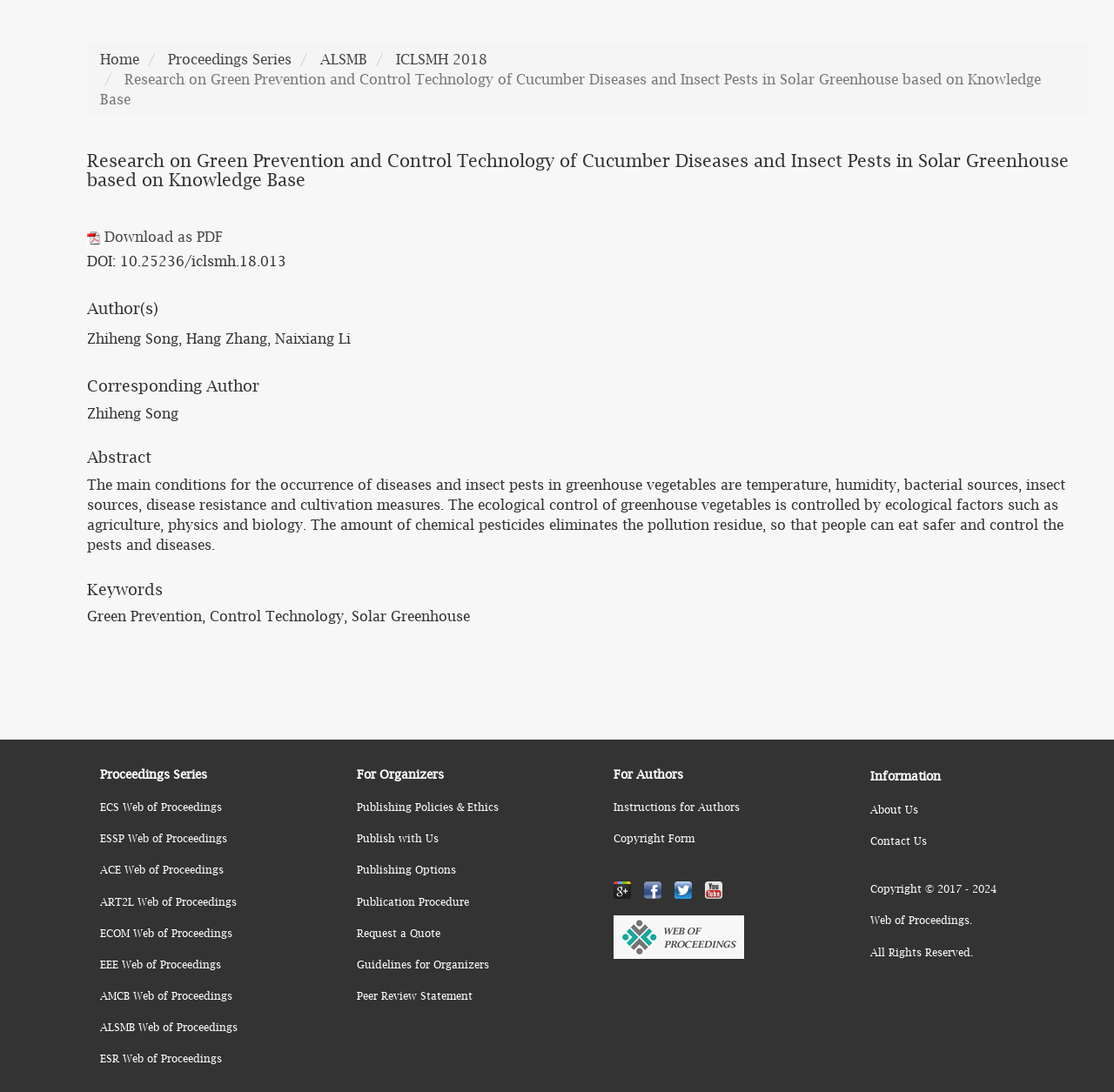Please provide the bounding box coordinate of the region that matches the element description: South Korea. Coordinates should be in the format (top-left x, top-left y, bottom-right x, bottom-right y) and all values should be between 0 and 1.

None